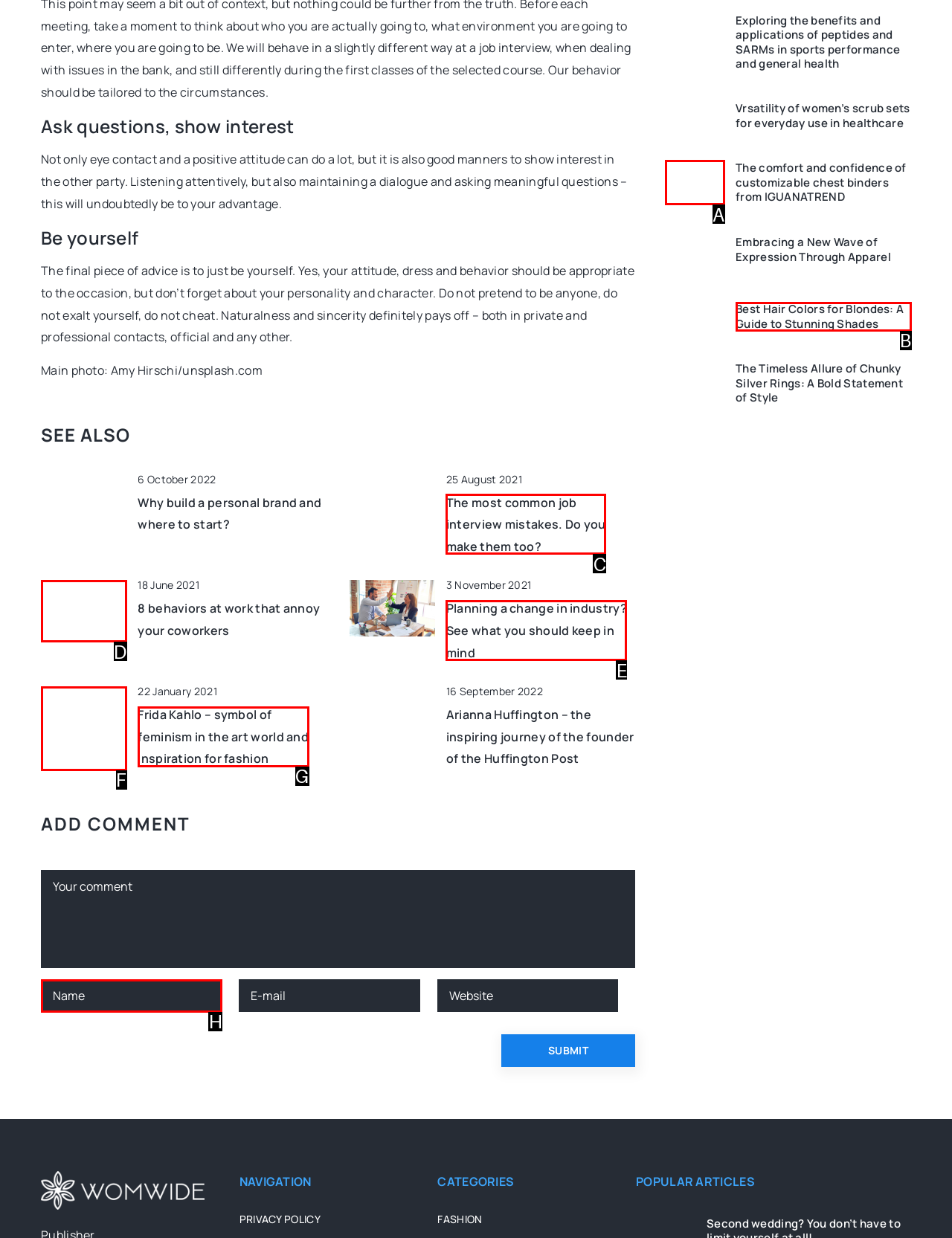Identify the matching UI element based on the description: name="author" placeholder="Name"
Reply with the letter from the available choices.

H